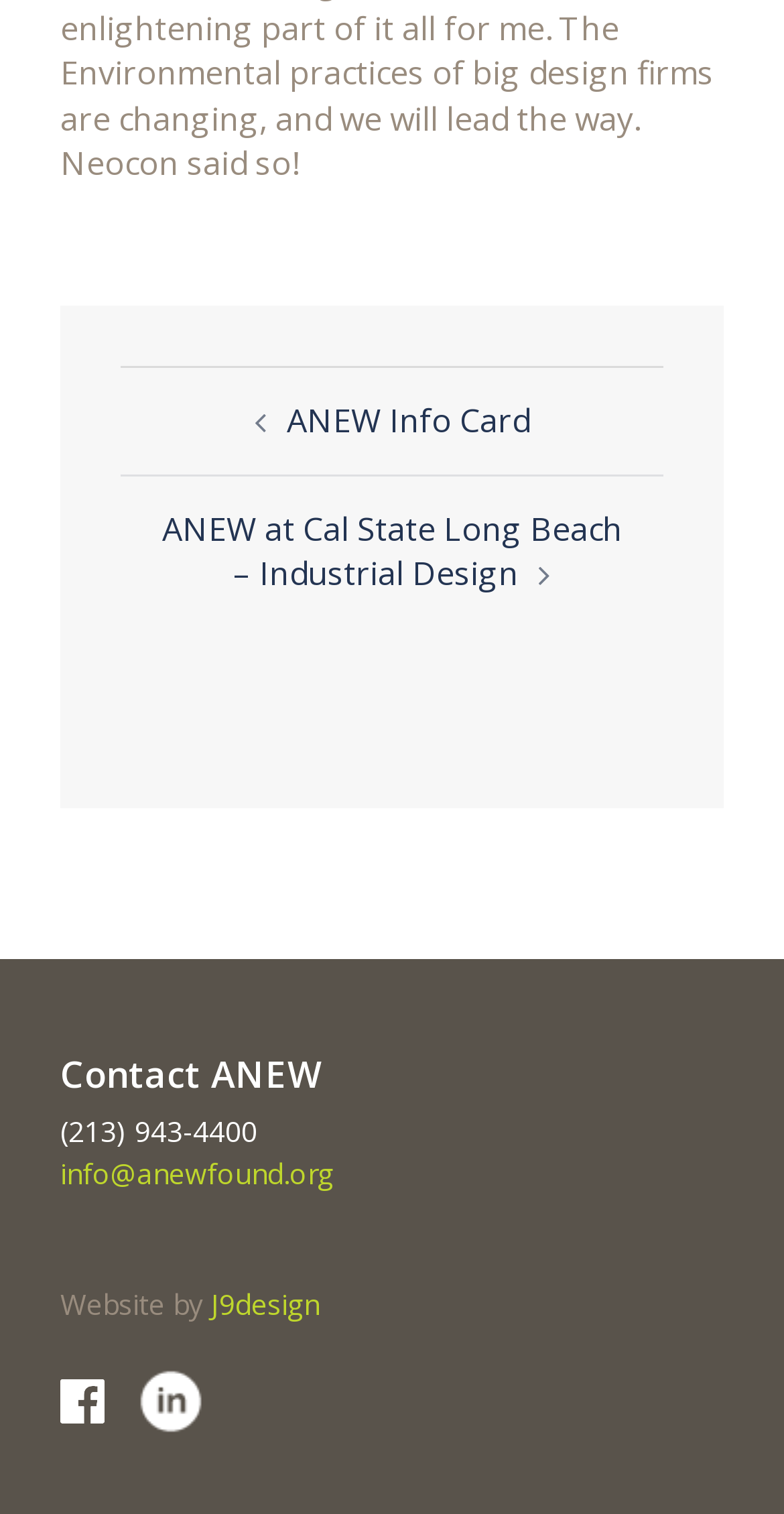Provide a brief response to the question below using a single word or phrase: 
What is the purpose of the image at [0.687, 0.375, 0.703, 0.387]?

Decoration